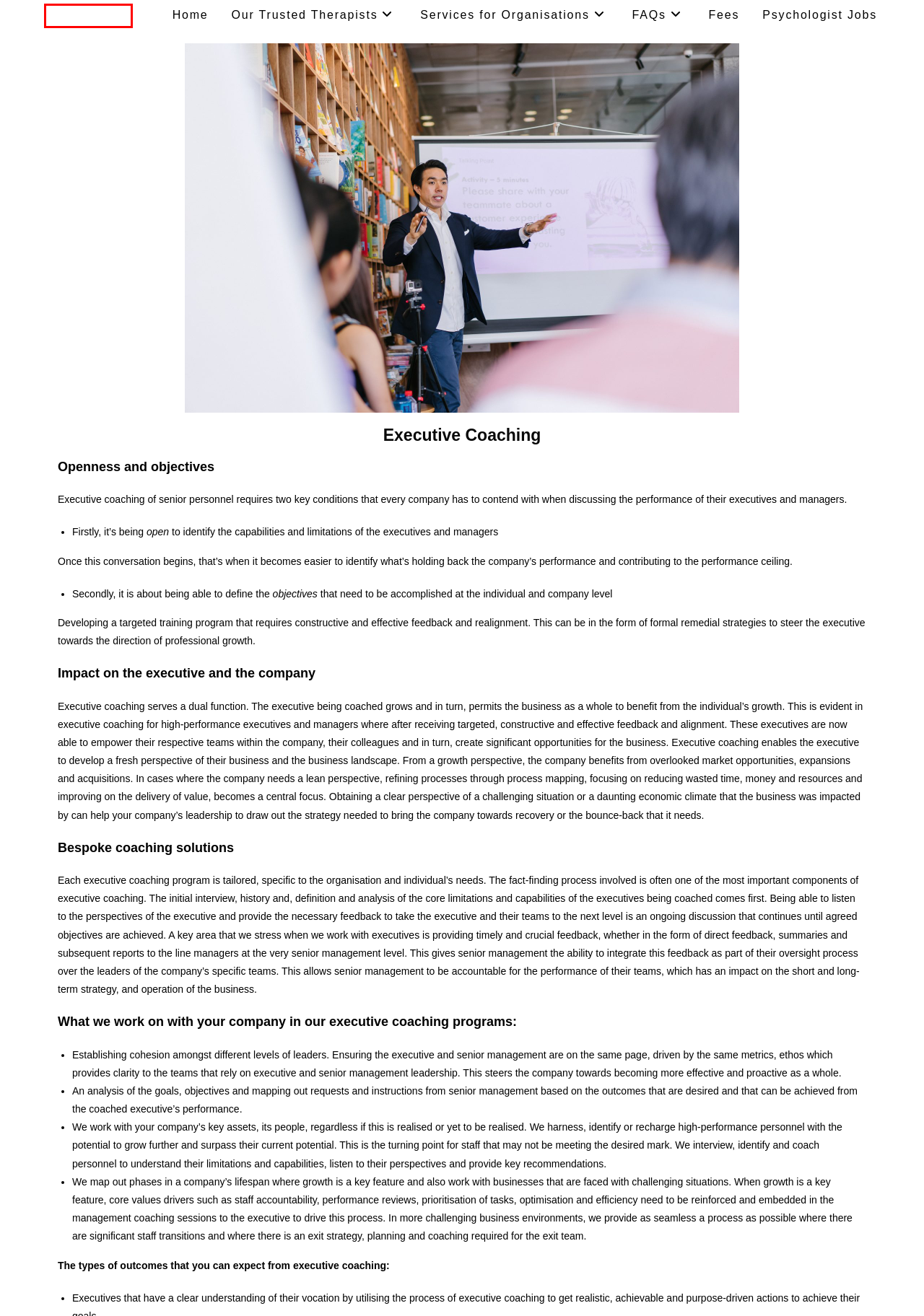You have a screenshot showing a webpage with a red bounding box around a UI element. Choose the webpage description that best matches the new page after clicking the highlighted element. Here are the options:
A. Our Trusted Therapists - Chat Clinic
B. Psychological hazards in the workplace - Chat Clinic
C. Fees - Chat Clinic
D. Critical Incident - Chat Clinic
E. Chat Clinic - Chat Clinic
F. FAQs - Chat Clinic
G. Services for Organisations - Chat Clinic
H. Psychometric Testing in Recruitment Processes - Chat Clinic

E